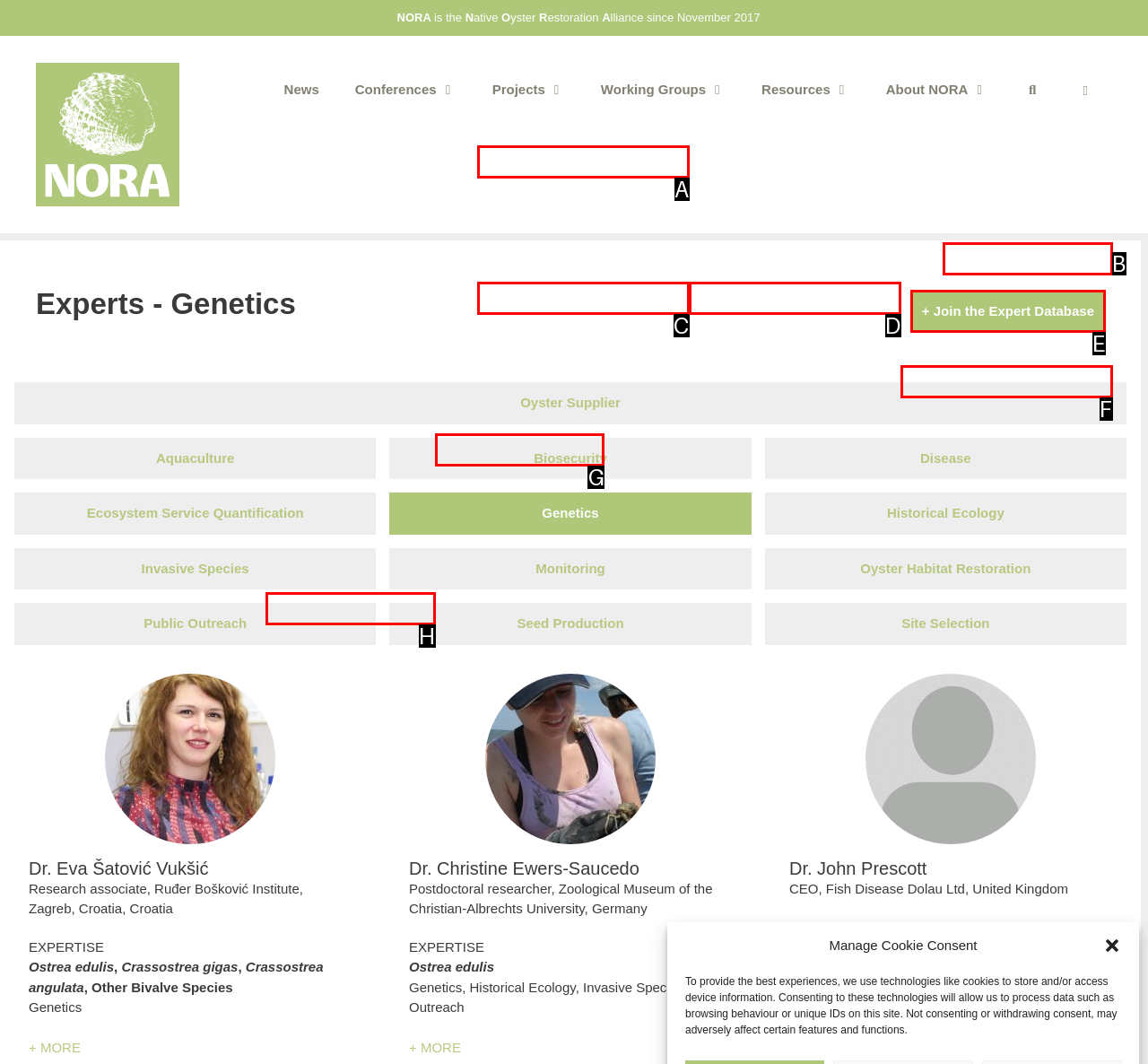Identify the HTML element that corresponds to the description: + Join the Expert Database
Provide the letter of the matching option from the given choices directly.

E